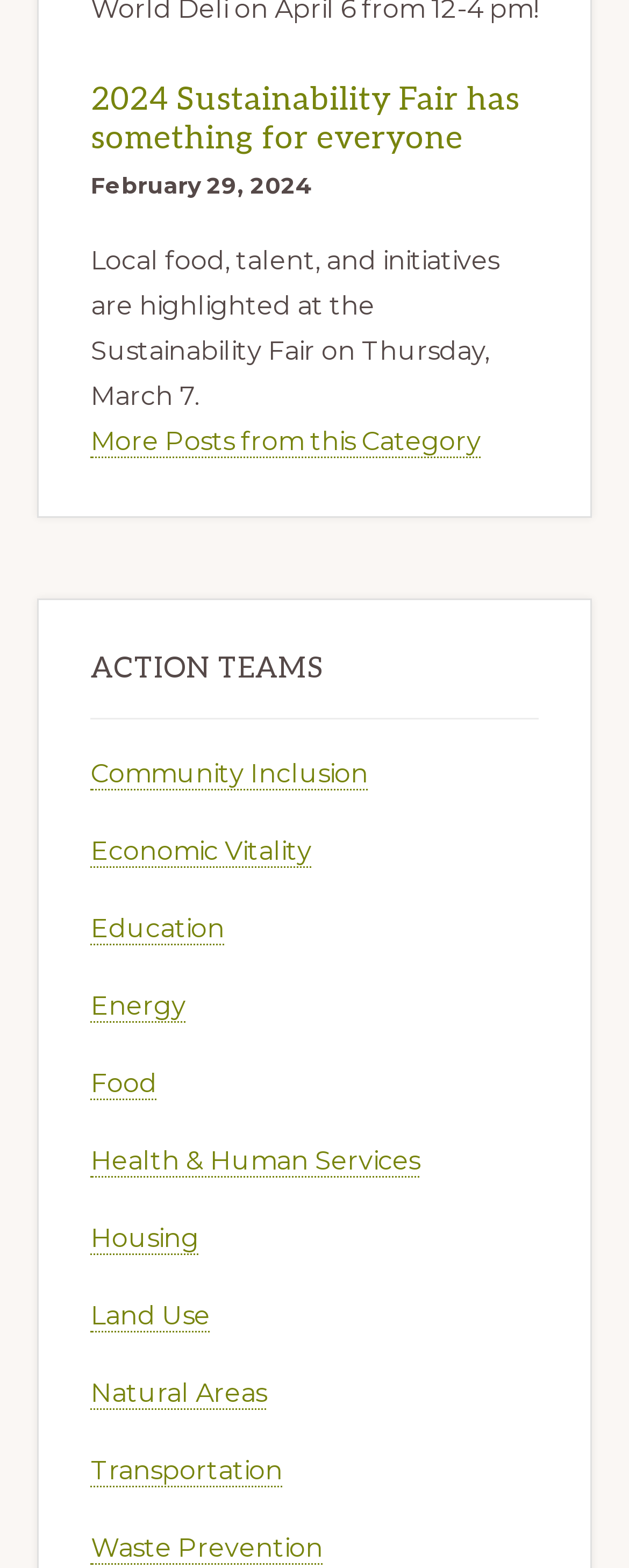Please specify the coordinates of the bounding box for the element that should be clicked to carry out this instruction: "check the Natural Areas action team". The coordinates must be four float numbers between 0 and 1, formatted as [left, top, right, bottom].

[0.145, 0.879, 0.424, 0.9]